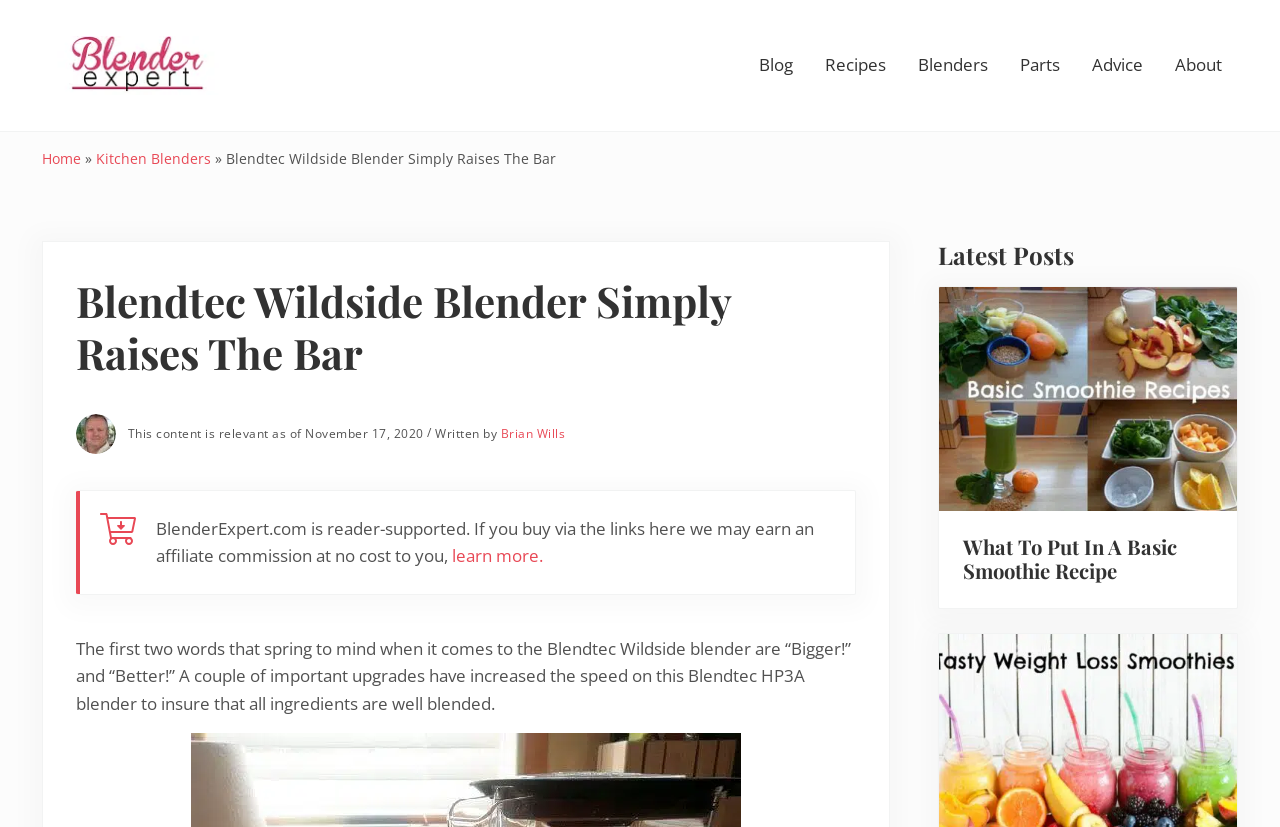Locate the bounding box of the UI element with the following description: "Brian Wills".

[0.391, 0.514, 0.442, 0.534]